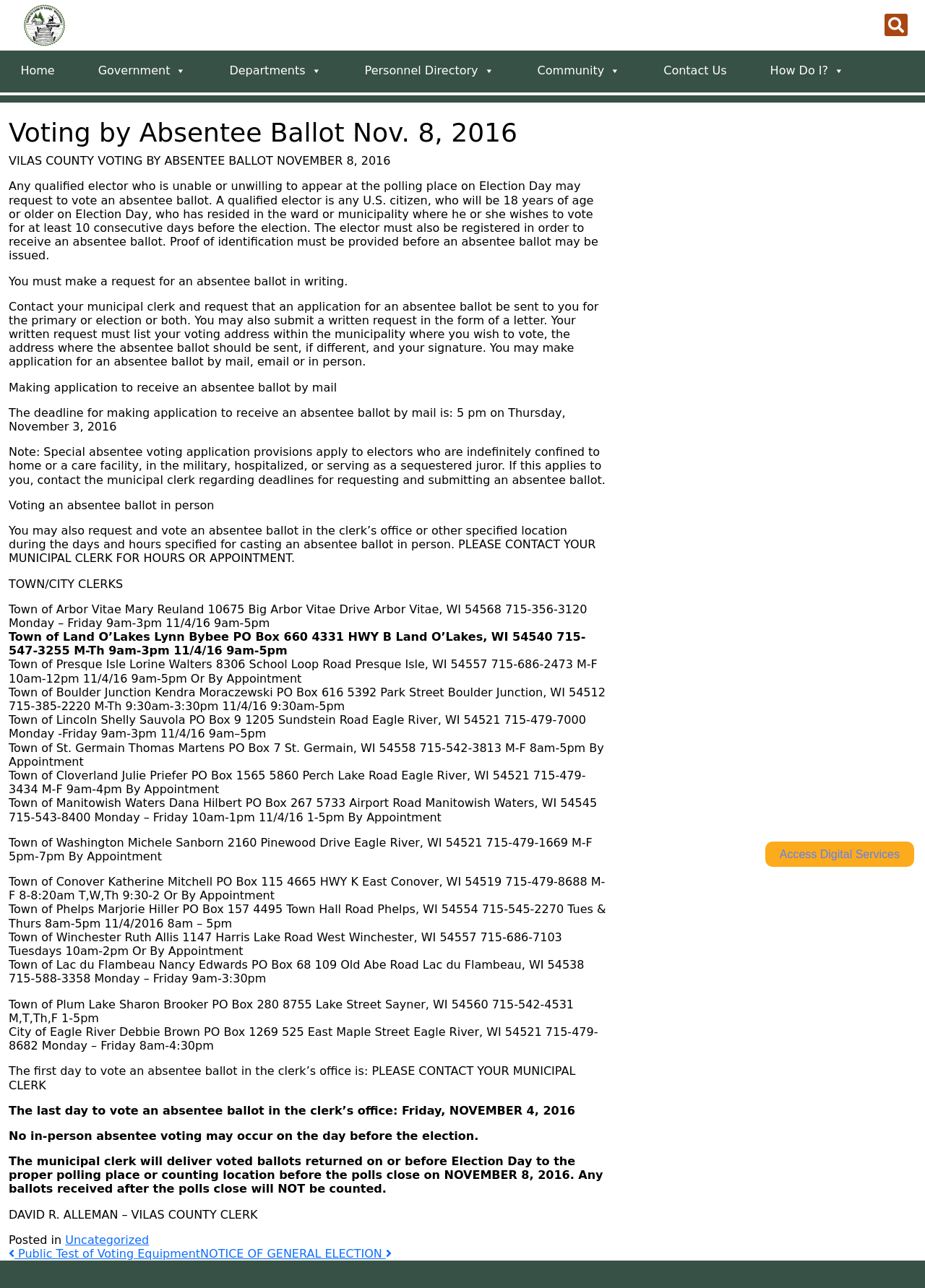Examine the image and give a thorough answer to the following question:
Where can I vote an absentee ballot in person?

I found this answer by reading the text in the article section of the webpage, specifically the paragraph that starts with 'Voting an absentee ballot in person'. It mentions that I can vote an absentee ballot in person at the clerk's office or other specified location.